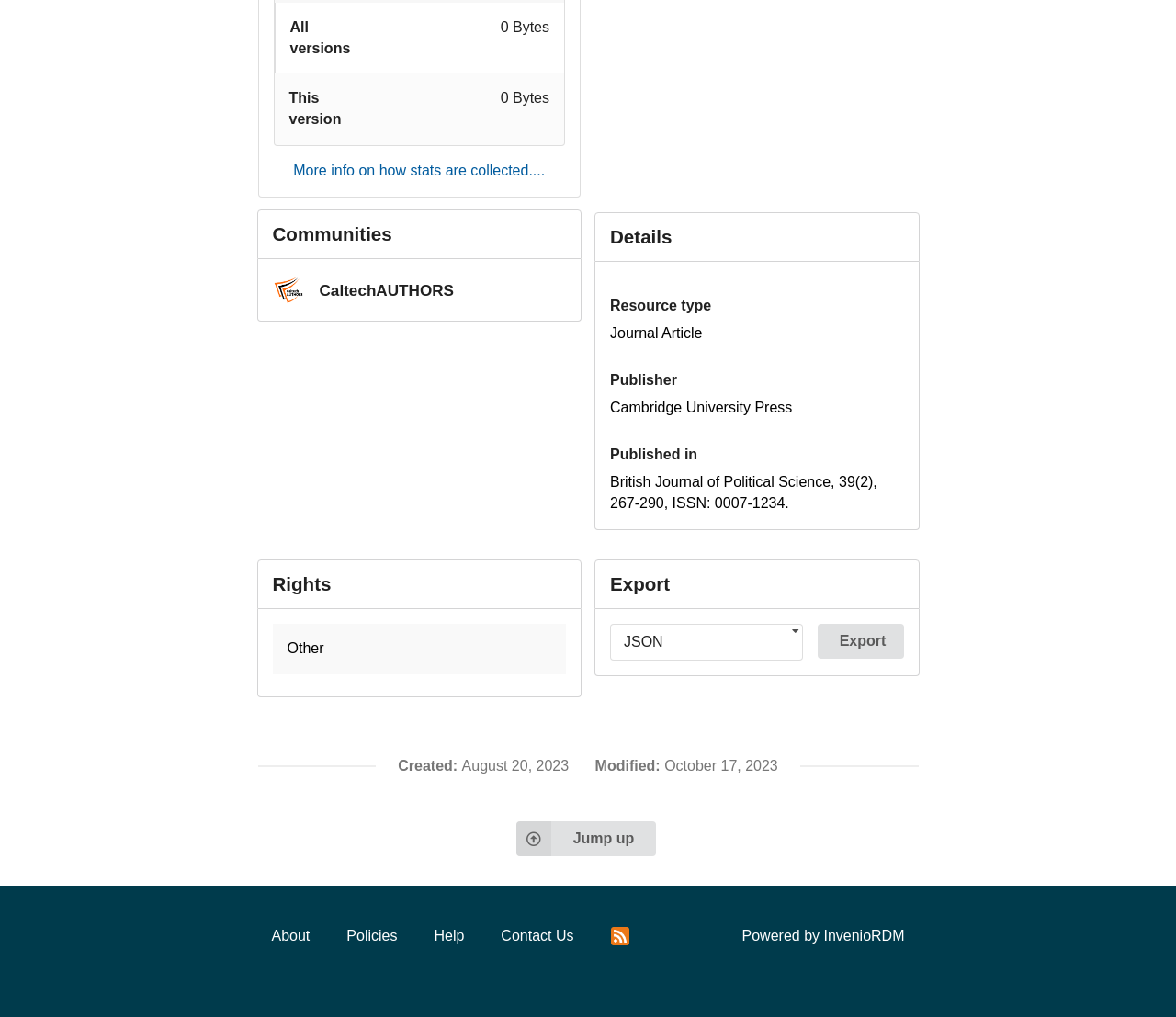Please specify the bounding box coordinates of the element that should be clicked to execute the given instruction: 'Visit the previous entry'. Ensure the coordinates are four float numbers between 0 and 1, expressed as [left, top, right, bottom].

None